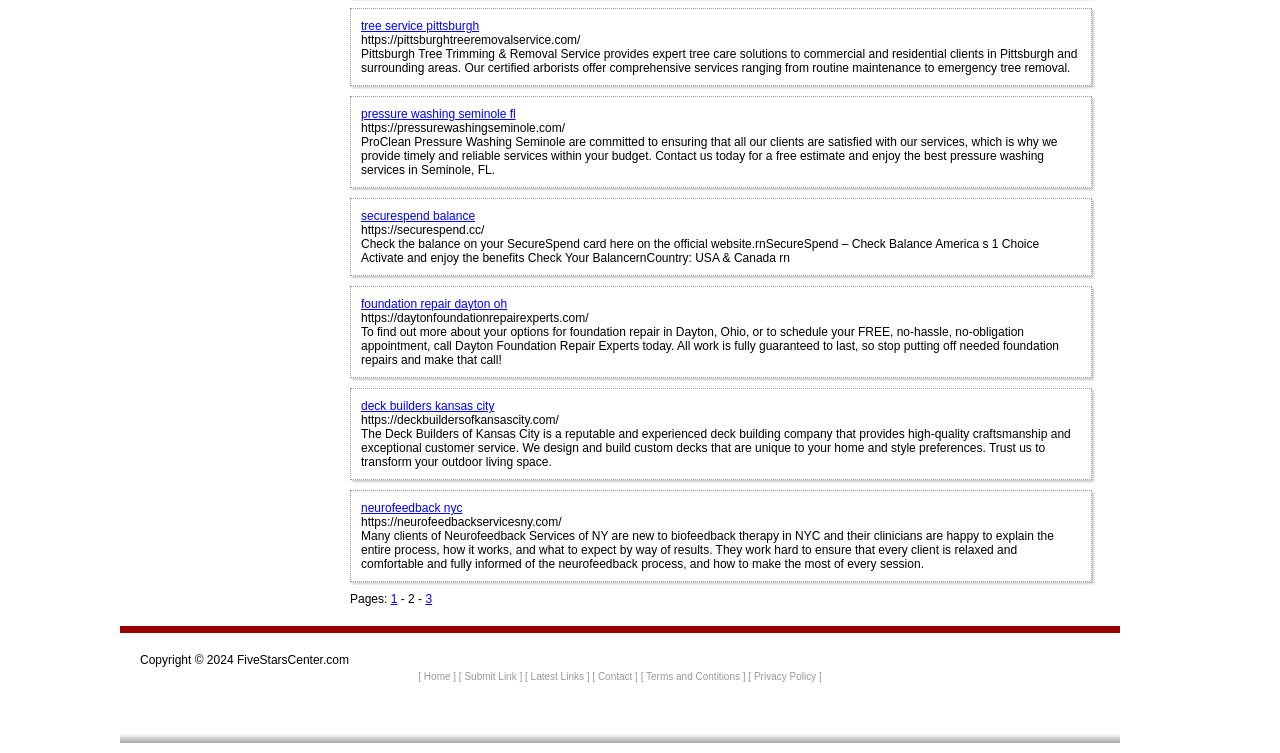Please find the bounding box for the UI element described by: "securespend balance".

[0.282, 0.277, 0.371, 0.296]